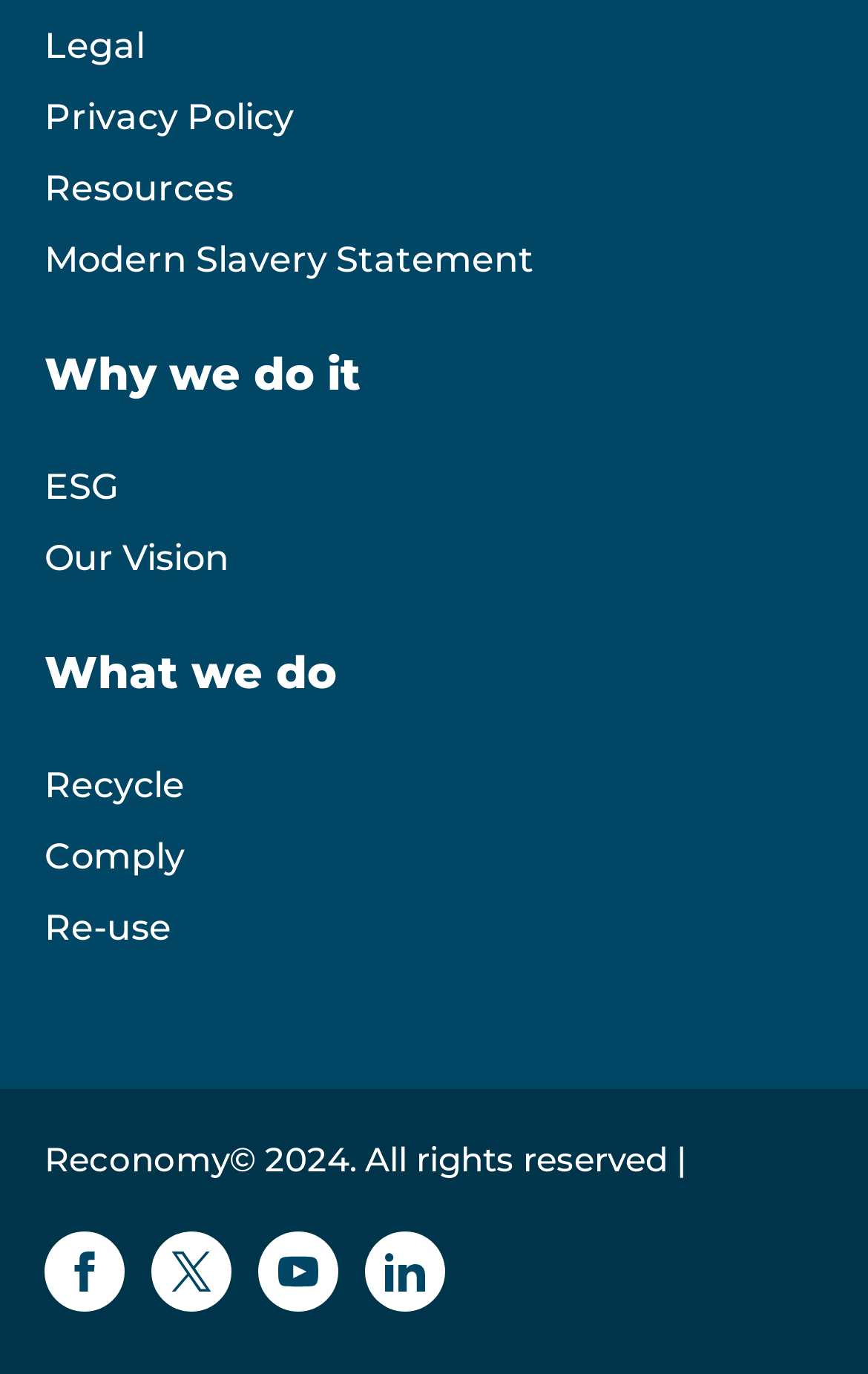Respond with a single word or phrase for the following question: 
What is the company name mentioned at the bottom of the page?

Reconomy